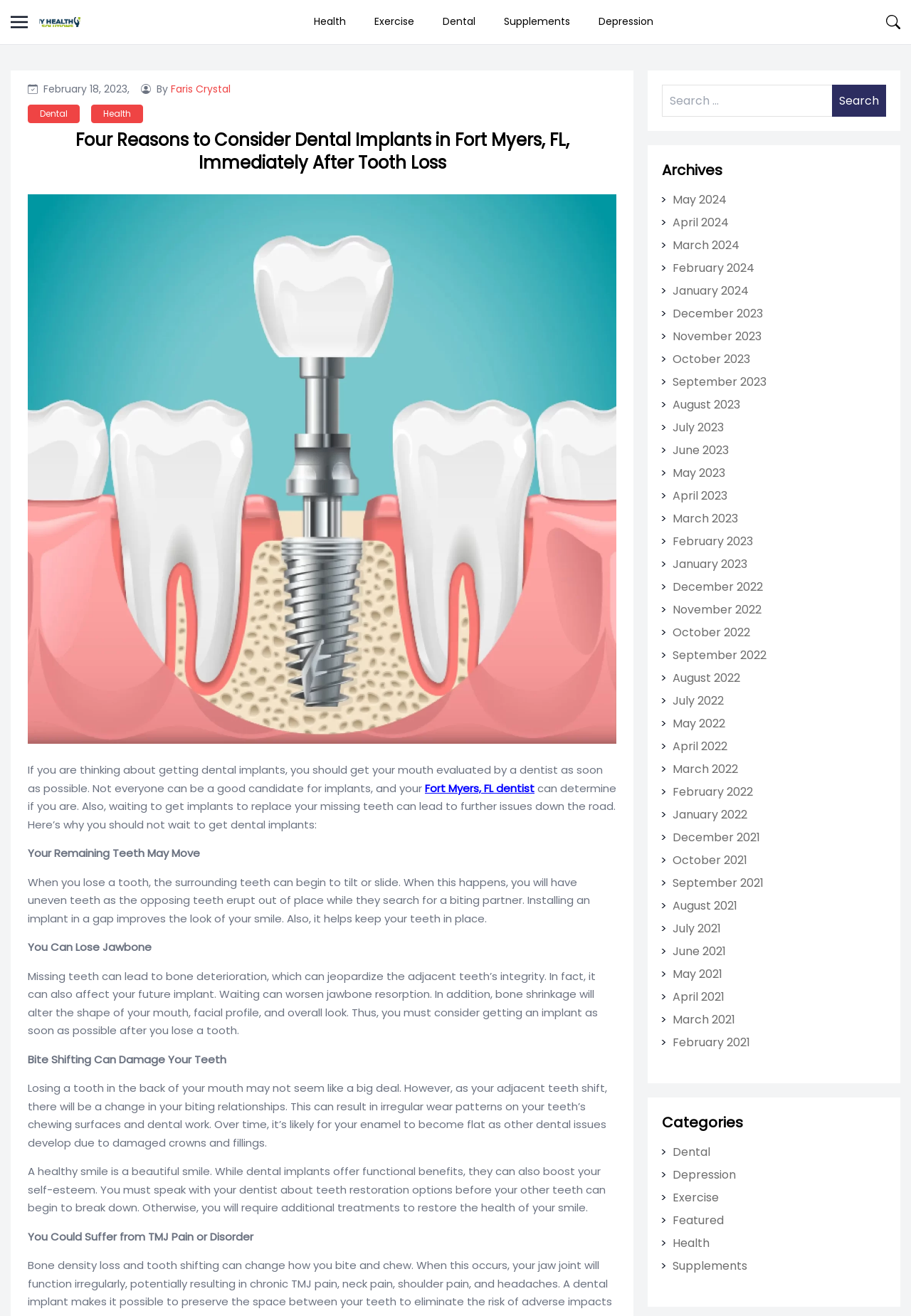Respond to the following question using a concise word or phrase: 
What is the purpose of dental implants?

Replace missing teeth